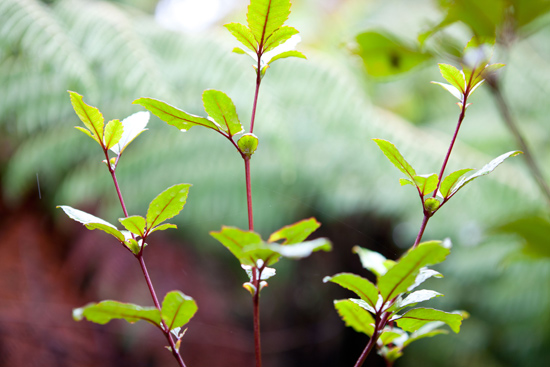Describe the image with as much detail as possible.

The image features a close-up view of vibrant green plant leaves against a naturally blurred backdrop, suggesting a lush forest environment. The branches display a mix of smooth and serrated edges, with a few buds appearing, indicating new growth. Soft, diffused light filters through the scene, enhancing the fresh, lively hues of the leaves. The background features softer shapes of ferns, further emphasizing the verdant atmosphere of the setting. This composition captures the essence of growth and renewal in a serene natural landscape.